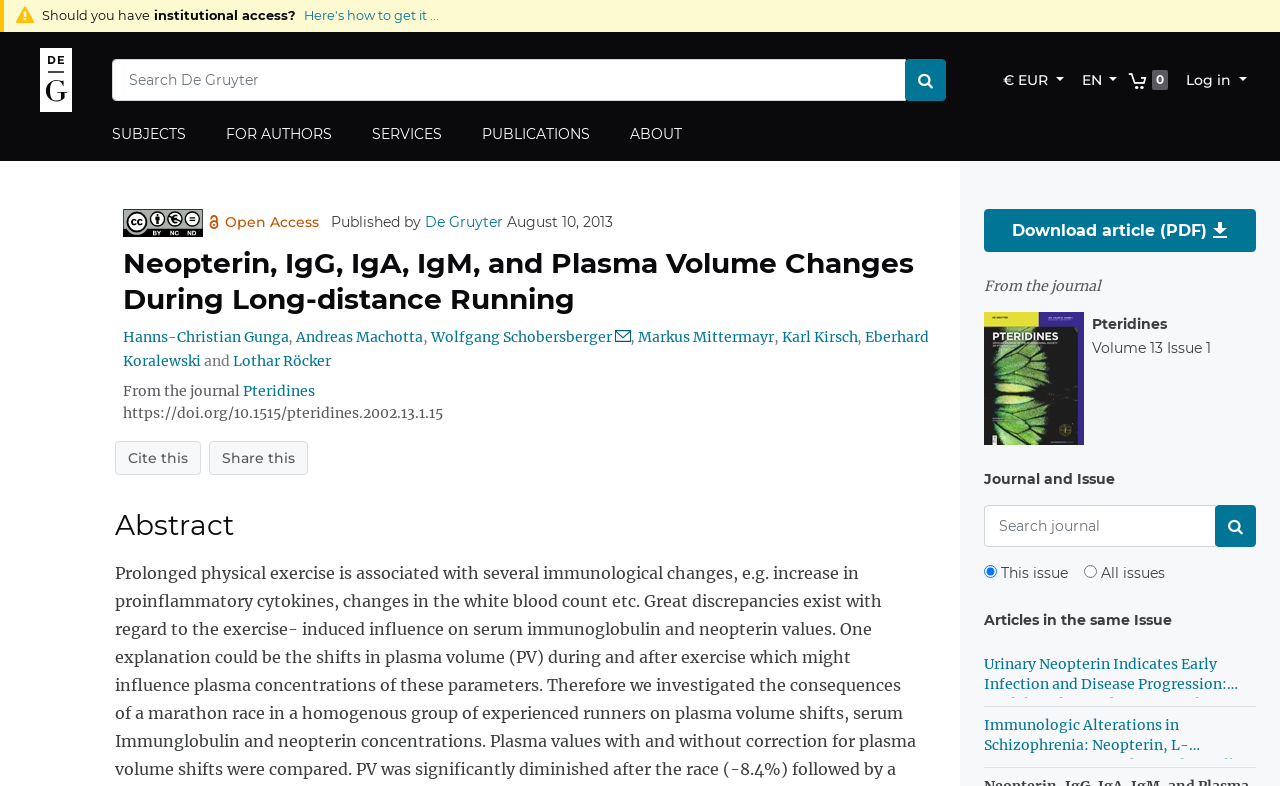Find the bounding box coordinates of the element I should click to carry out the following instruction: "Log in to the website".

[0.92, 0.077, 0.981, 0.127]